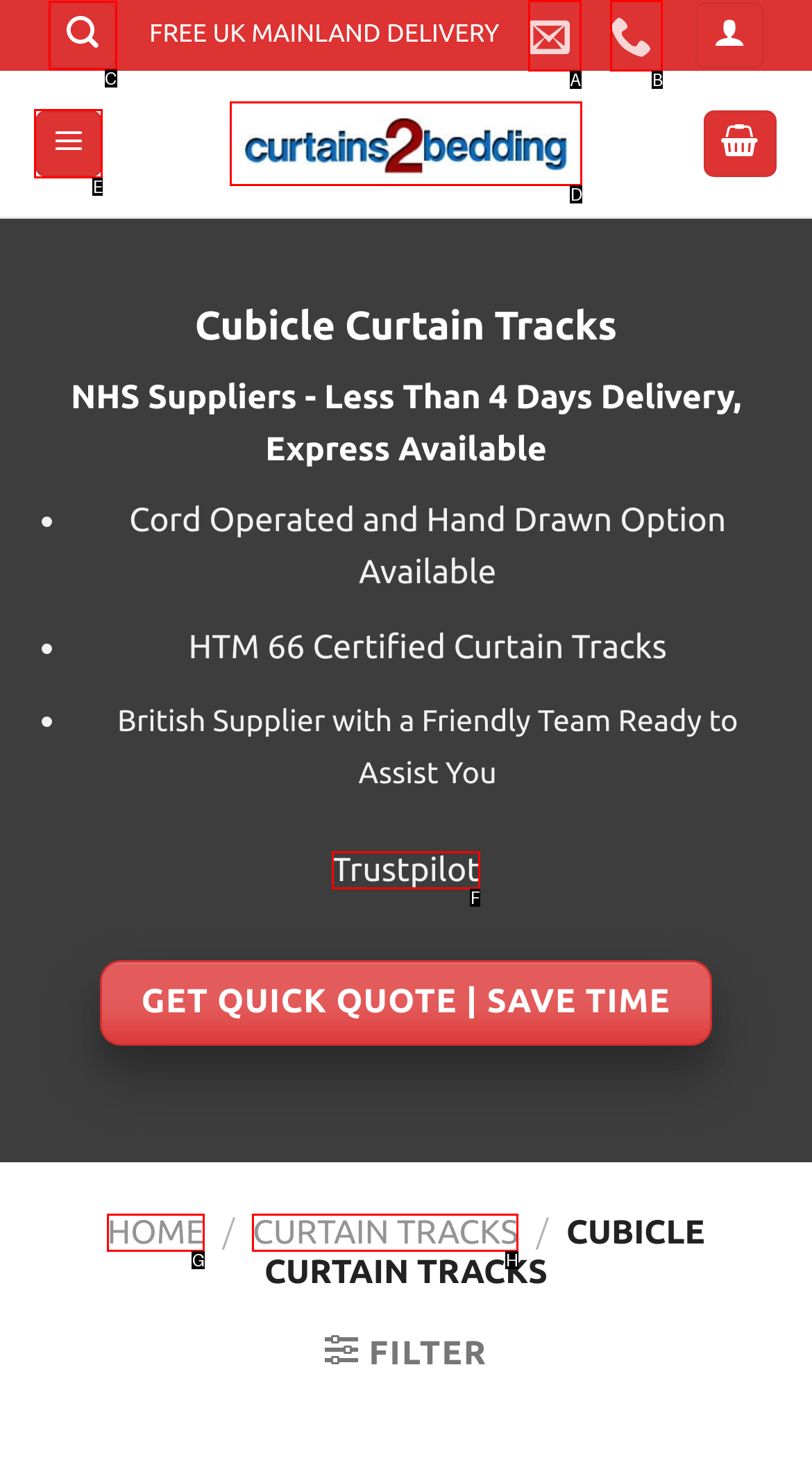For the given instruction: Visit Curtains2bedding homepage, determine which boxed UI element should be clicked. Answer with the letter of the corresponding option directly.

D